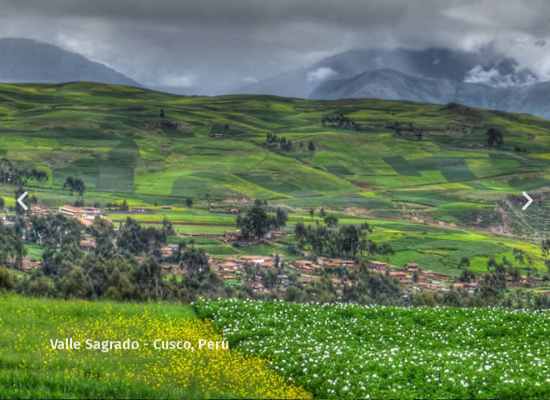Respond with a single word or short phrase to the following question: 
What type of buildings are nestled among the hills?

Traditional Peruvian houses